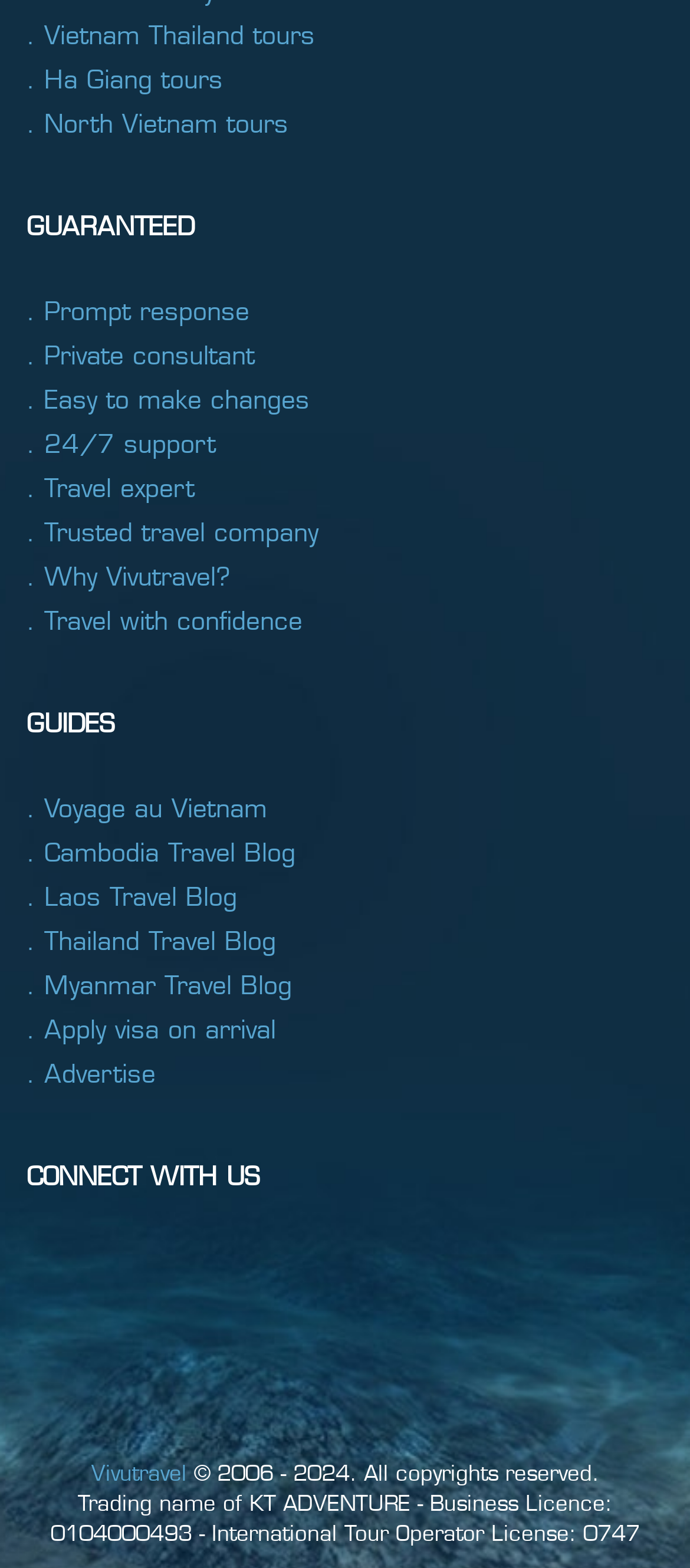What type of company is Vivutravel?
Using the visual information from the image, give a one-word or short-phrase answer.

Travel company